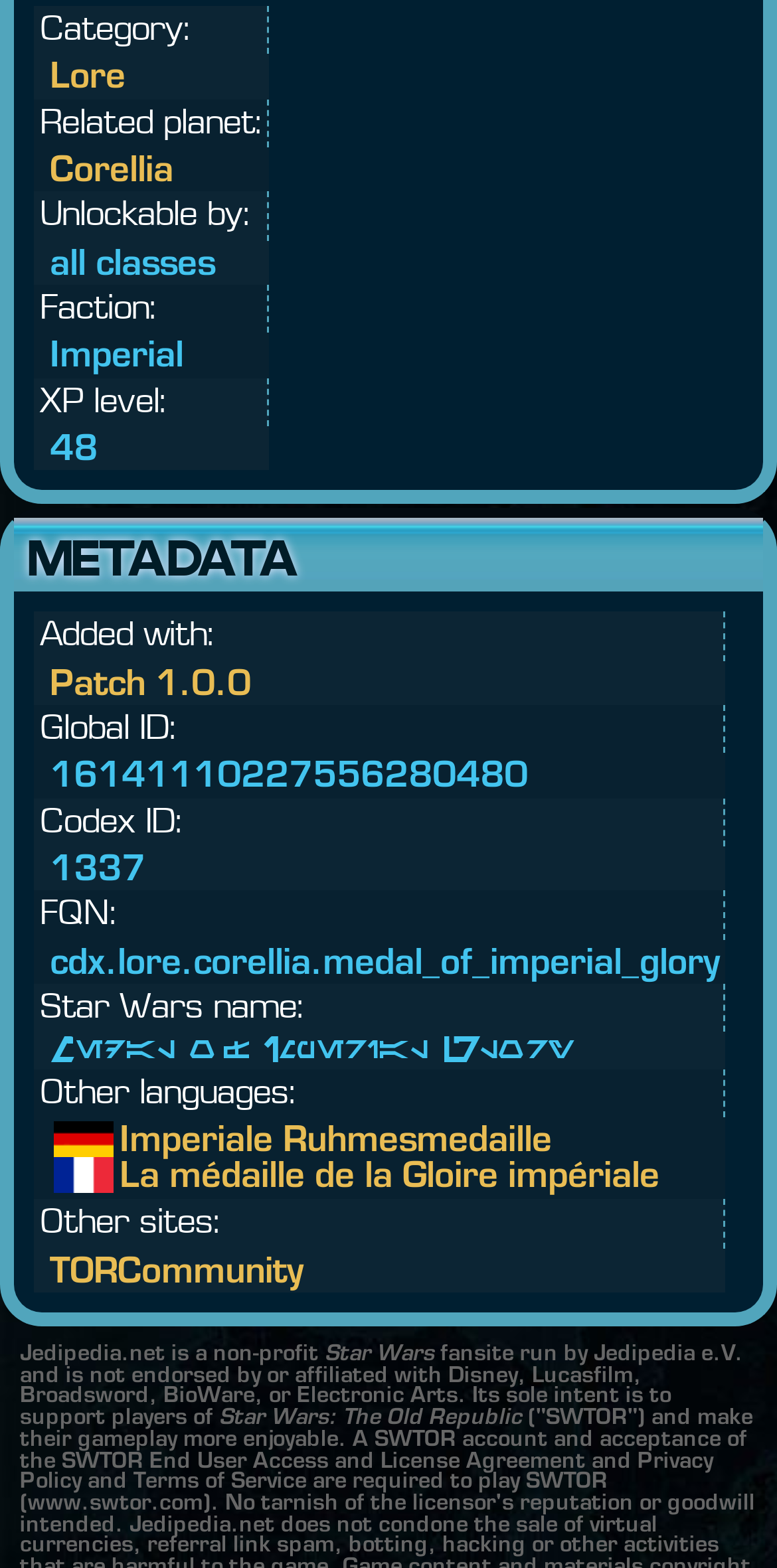Give a one-word or phrase response to the following question: What is the related planet of the medal?

Corellia